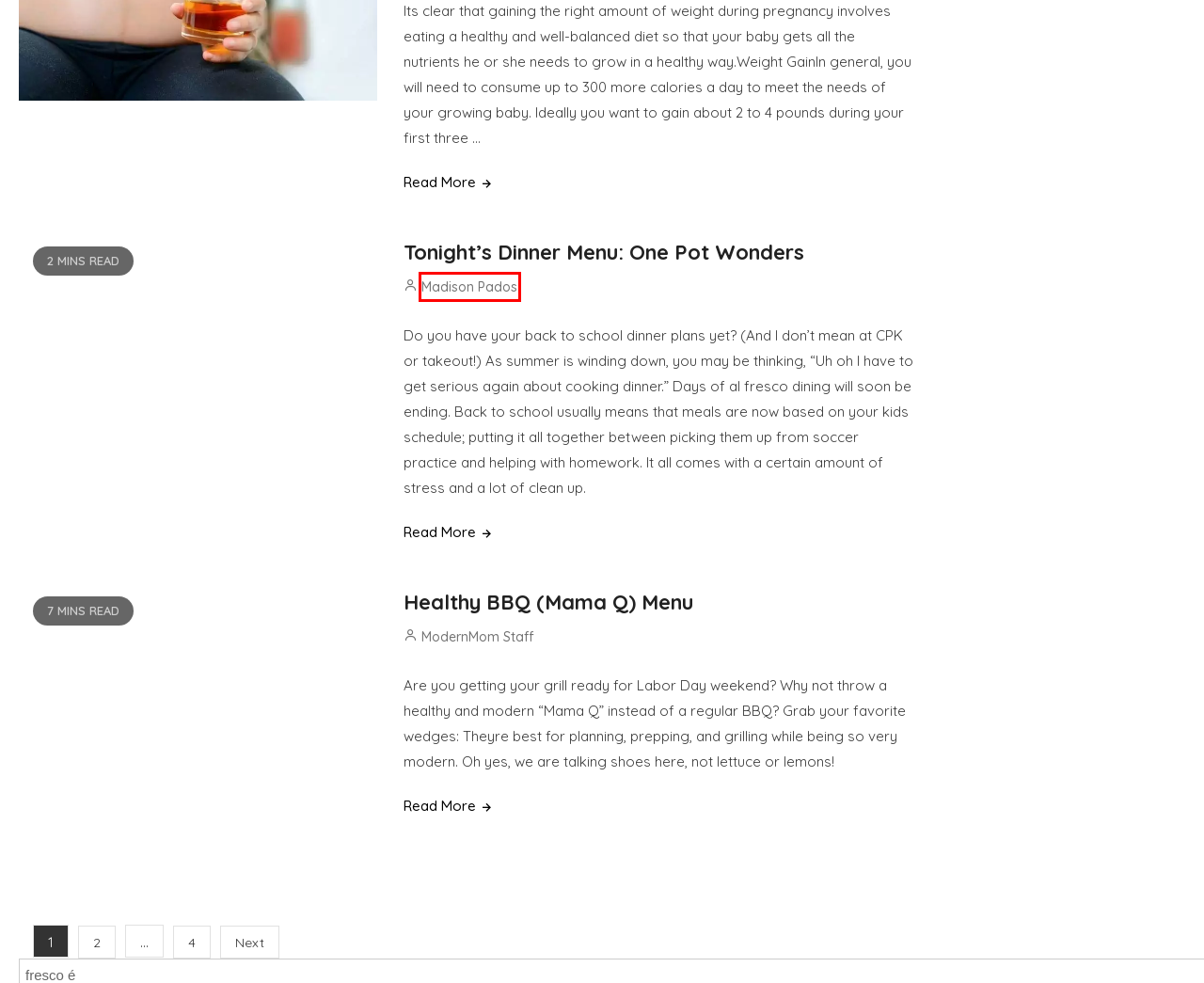Look at the screenshot of a webpage that includes a red bounding box around a UI element. Select the most appropriate webpage description that matches the page seen after clicking the highlighted element. Here are the candidates:
A. Madison Pados, Author at ModernMom
B. You searched for fresco é - Page 4 of 4 - ModernMom
C. You searched for fresco é - Page 2 of 4 - ModernMom
D. Living Healthy Archives - ModernMom
E. Tonight's Dinner Menu: One Pot Wonders
F. Must Have Archives - ModernMom
G. Healthy BBQ (Mama Q) Menu
H. Cynthia Litman, Author at ModernMom

A